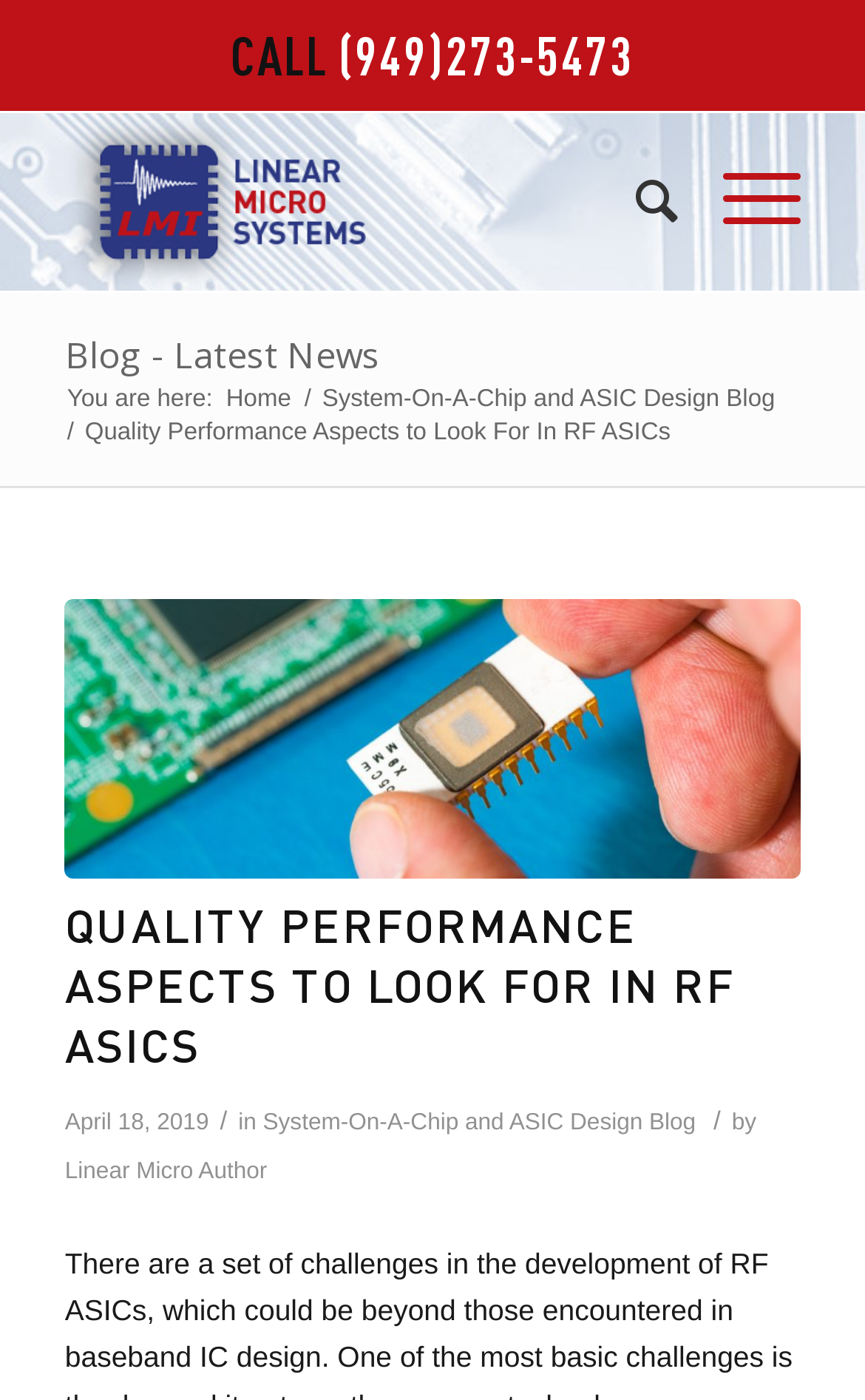What is the phone number on the webpage?
Offer a detailed and full explanation in response to the question.

I found the phone number by looking at the link element with the text '(949)273-5473' which is located at the top of the webpage.